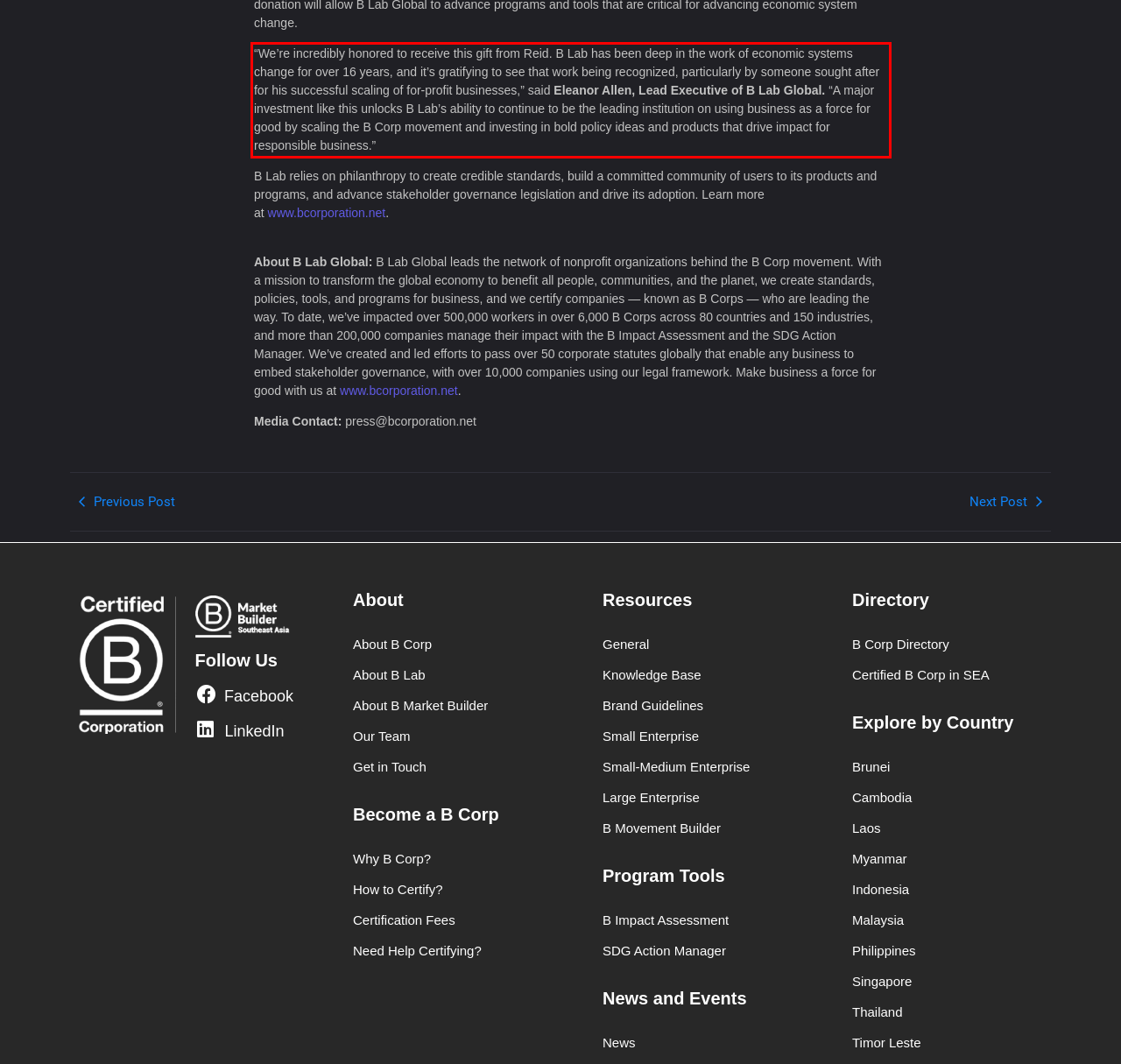Given a webpage screenshot with a red bounding box, perform OCR to read and deliver the text enclosed by the red bounding box.

“We’re incredibly honored to receive this gift from Reid. B Lab has been deep in the work of economic systems change for over 16 years, and it’s gratifying to see that work being recognized, particularly by someone sought after for his successful scaling of for-profit businesses,” said Eleanor Allen, Lead Executive of B Lab Global. “A major investment like this unlocks B Lab’s ability to continue to be the leading institution on using business as a force for good by scaling the B Corp movement and investing in bold policy ideas and products that drive impact for responsible business.”